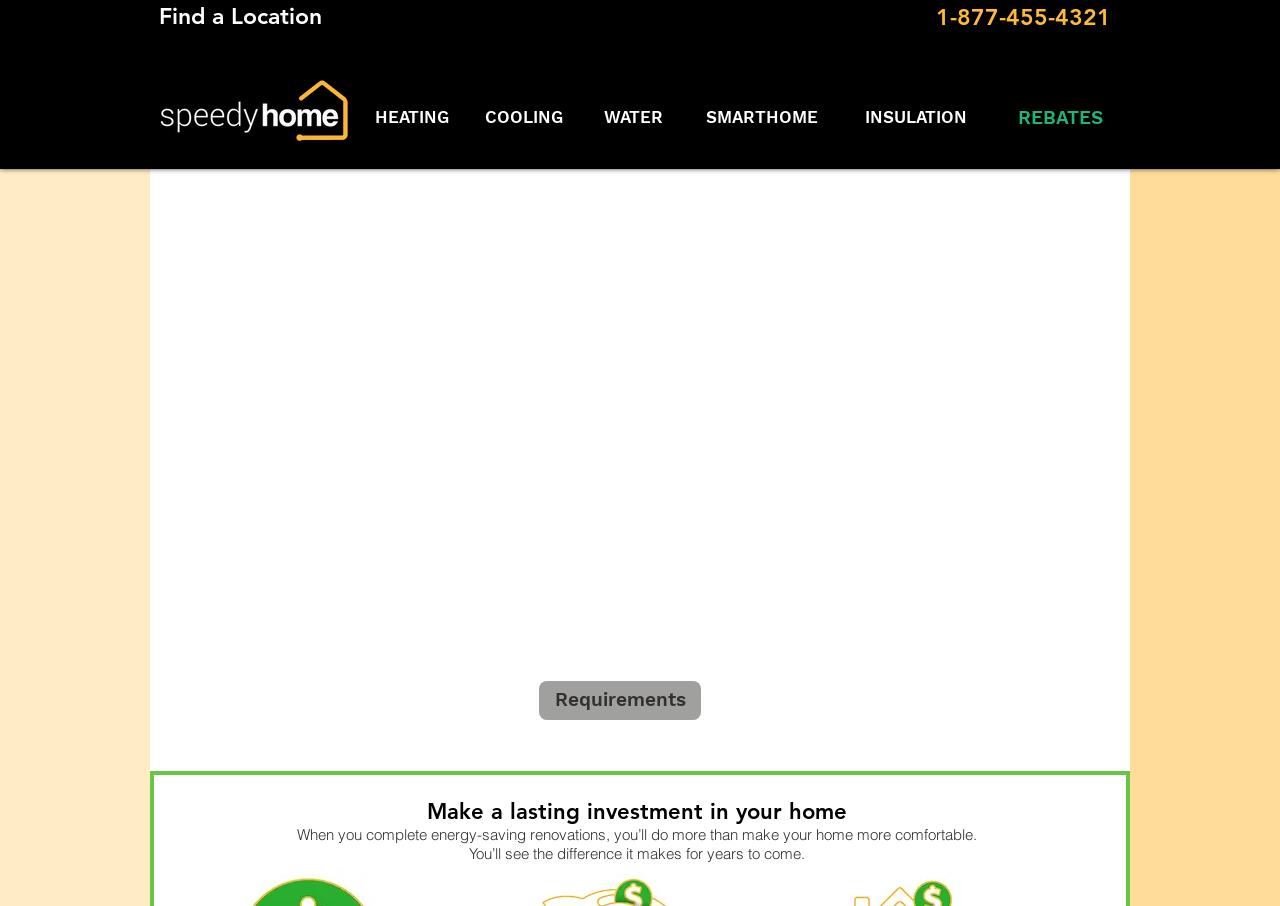Please look at the image and answer the question with a detailed explanation: What is the phone number to contact?

I found the phone number by looking at the heading element with the text '1-877-455-4321' which is located at the top right corner of the webpage.